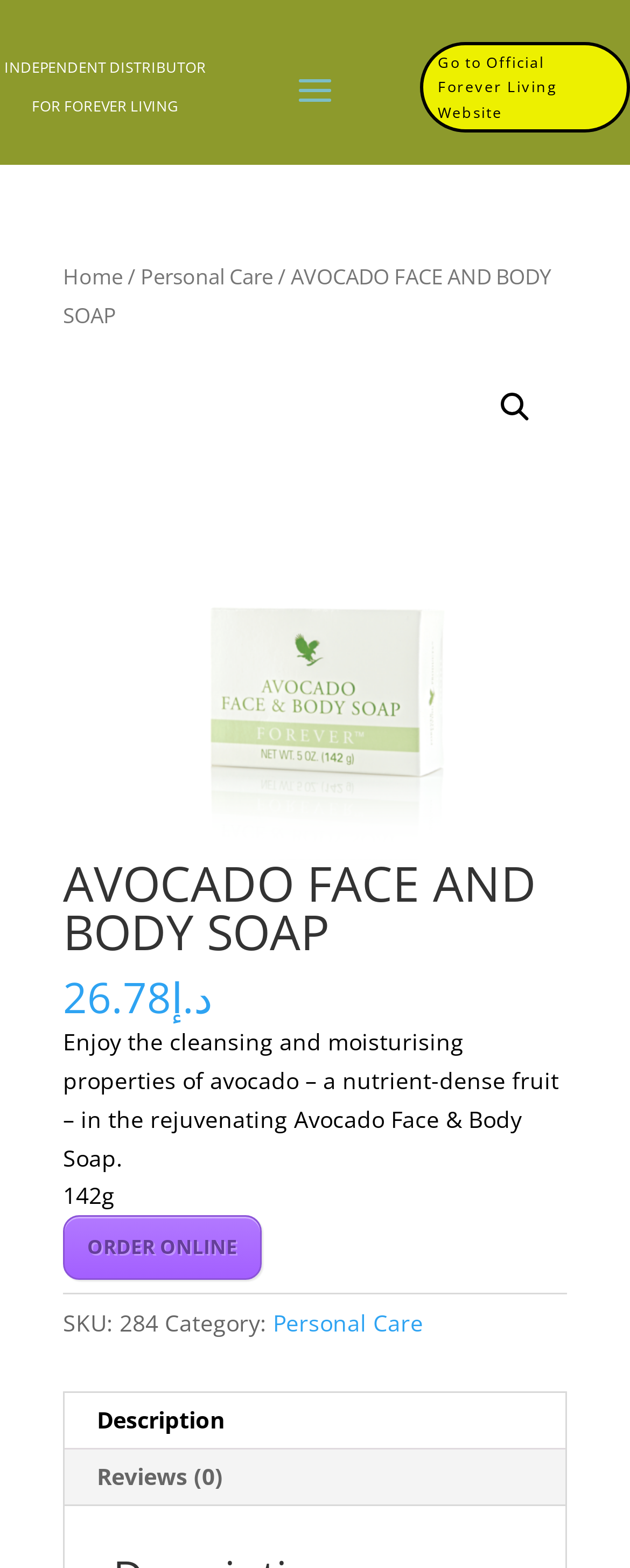What is the weight of Avocado Face and Body Soap?
Please ensure your answer is as detailed and informative as possible.

I found the weight of the product by looking at the text that describes the product details, which is '142g'.